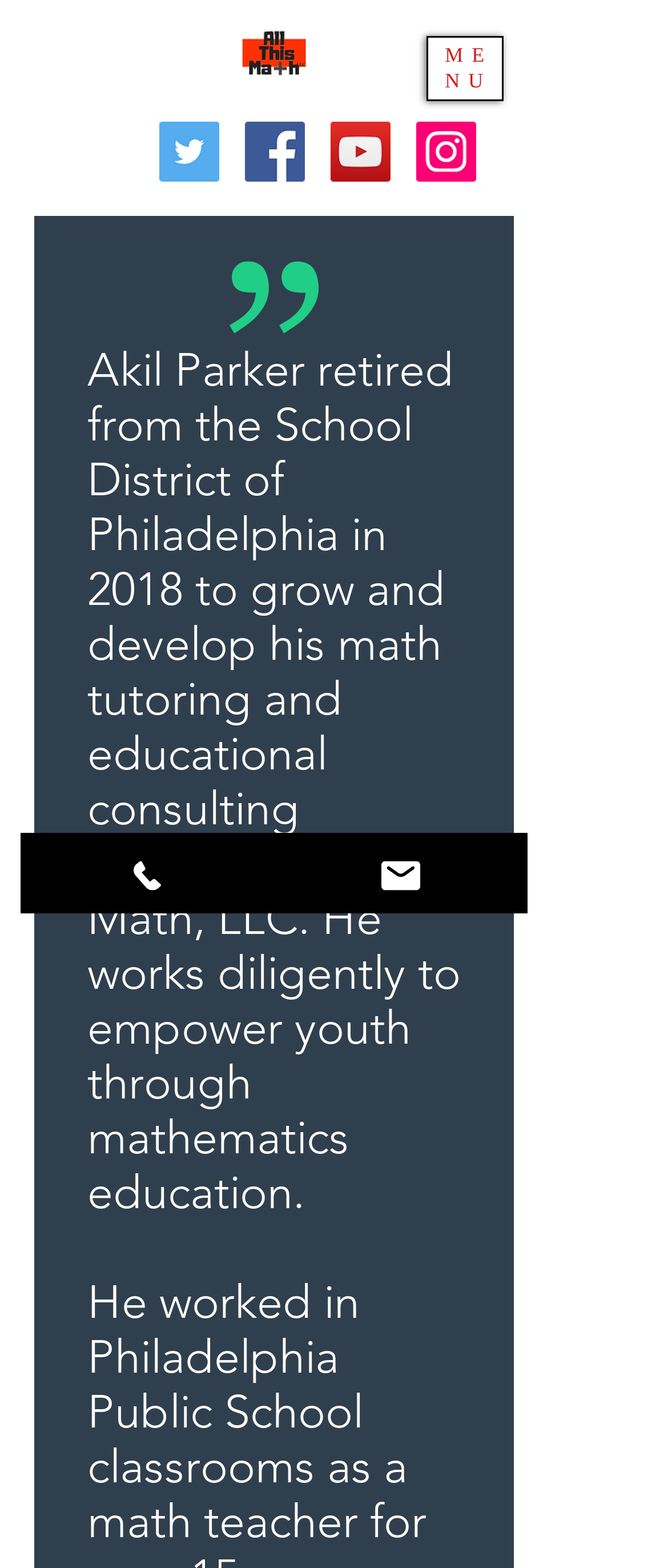Generate a comprehensive caption for the webpage you are viewing.

The webpage is about Professor Parker's bio, specifically his background and company, All This Math. At the top right corner, there is a button to open a navigation menu. Next to it, there are two static text elements, "ME" and "NU", which are likely abbreviations or logos.

Below the navigation button, there is a link to an image, "AllThat Math.PNG", which is an image of the company's logo. To the left of the logo, there is a social bar with four links to social media platforms: Twitter, Facebook, YouTube, and Instagram. Each link has a corresponding image of the platform's logo.

The main content of the webpage is a paragraph of text that describes Professor Parker's background. It mentions that he retired from the School District of Philadelphia in 2018 to focus on his math tutoring and educational consulting company, All This Math, LLC. The text also highlights his mission to empower youth through mathematics education.

At the bottom left corner, there are two links, one for phone and one for email, each with a corresponding image. The phone link has an image of a phone icon, and the email link has an image of an envelope icon.